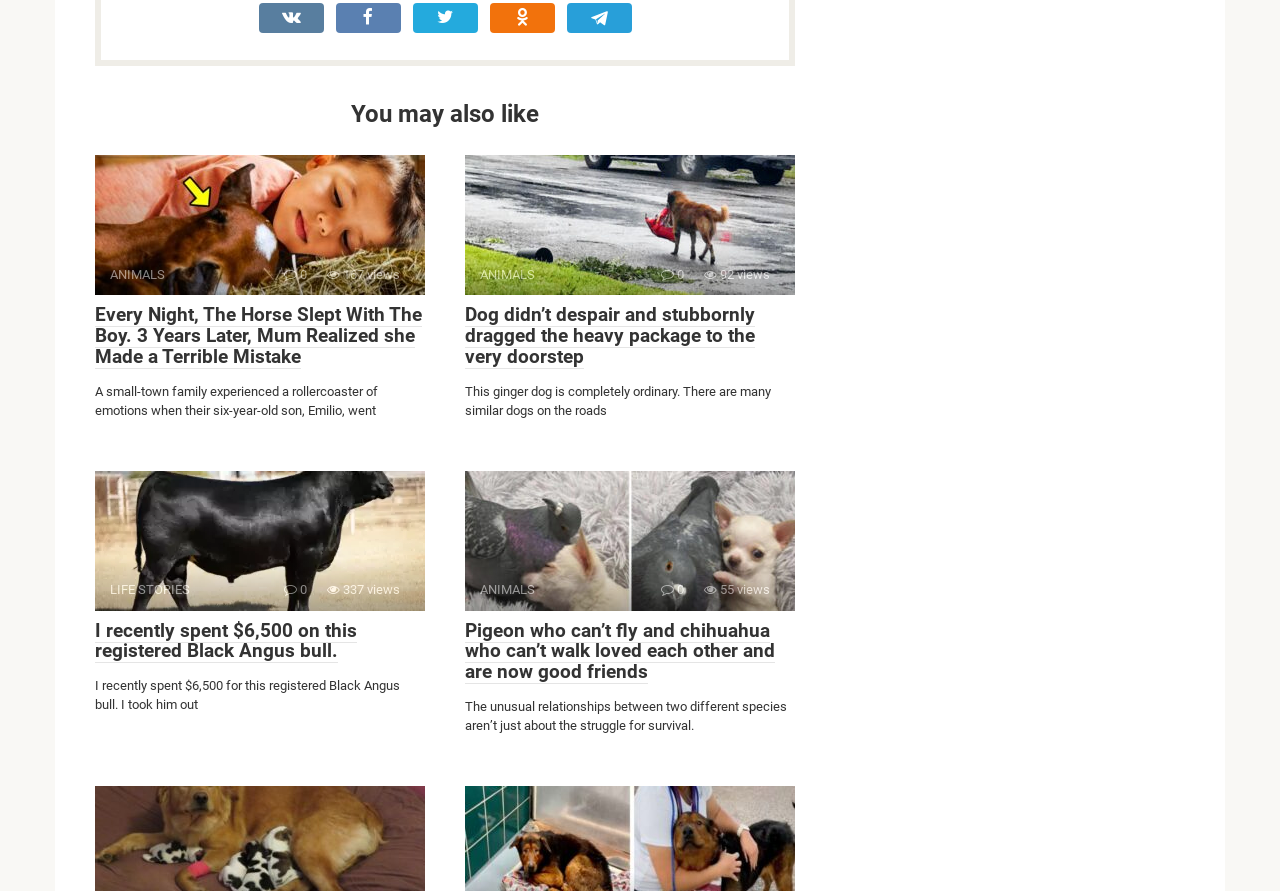How many comments does the second article have?
Based on the visual information, provide a detailed and comprehensive answer.

The webpage does not provide the exact number of comments for the second article, only a 'Comments' button is shown.